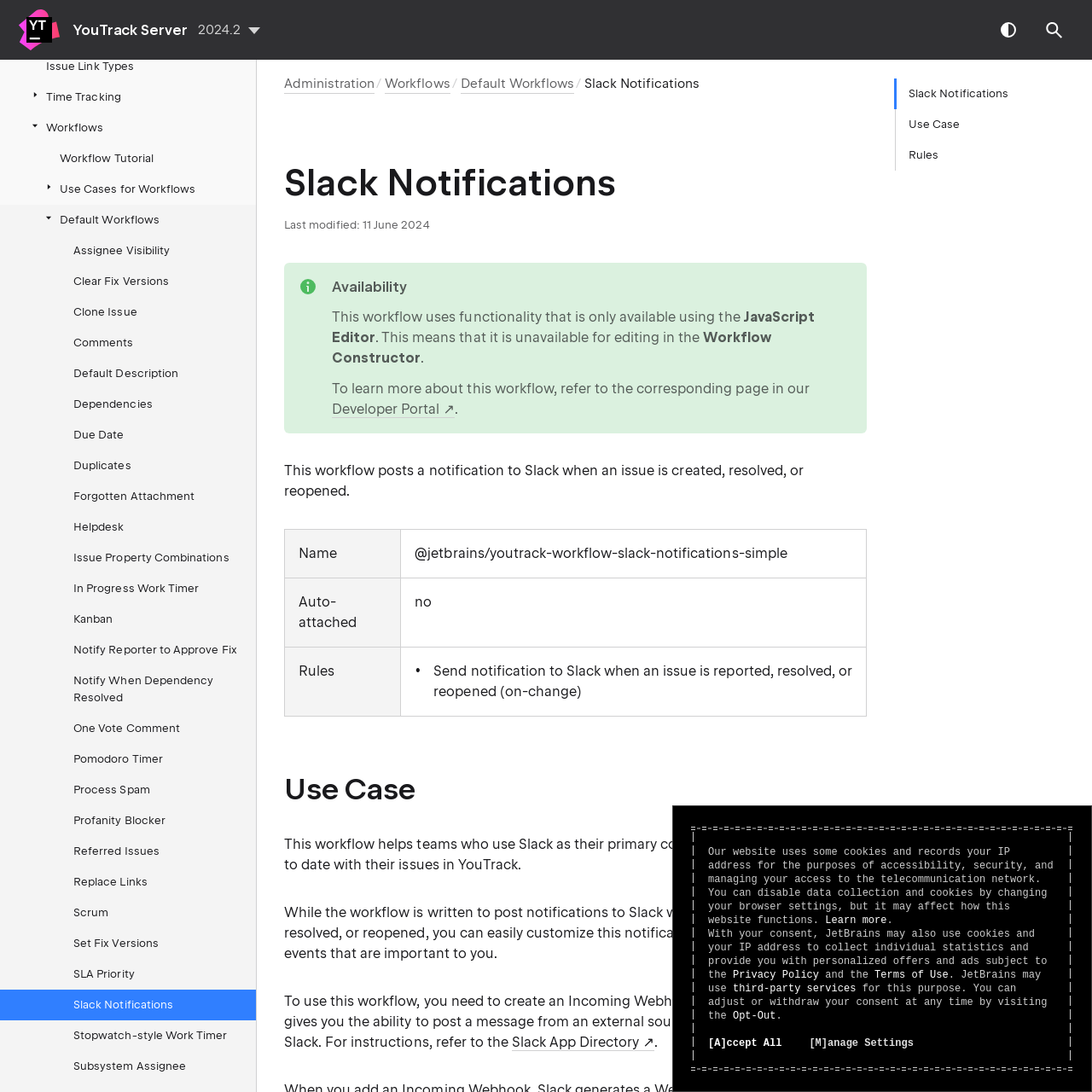Please identify the bounding box coordinates for the region that you need to click to follow this instruction: "Search".

[0.95, 0.012, 0.981, 0.043]